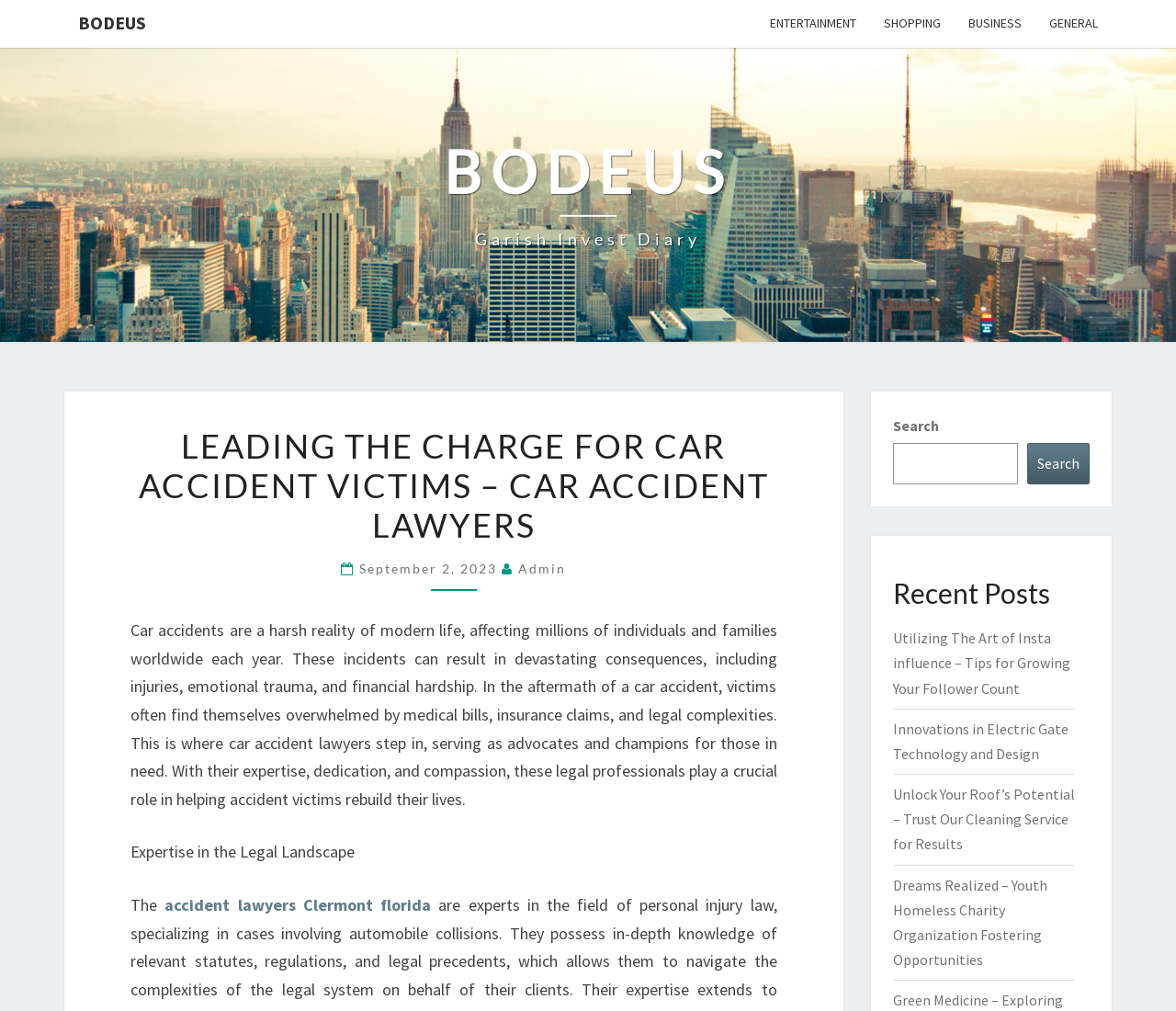Select the bounding box coordinates of the element I need to click to carry out the following instruction: "View recent post about Utilizing The Art of Insta influence".

[0.759, 0.622, 0.91, 0.69]